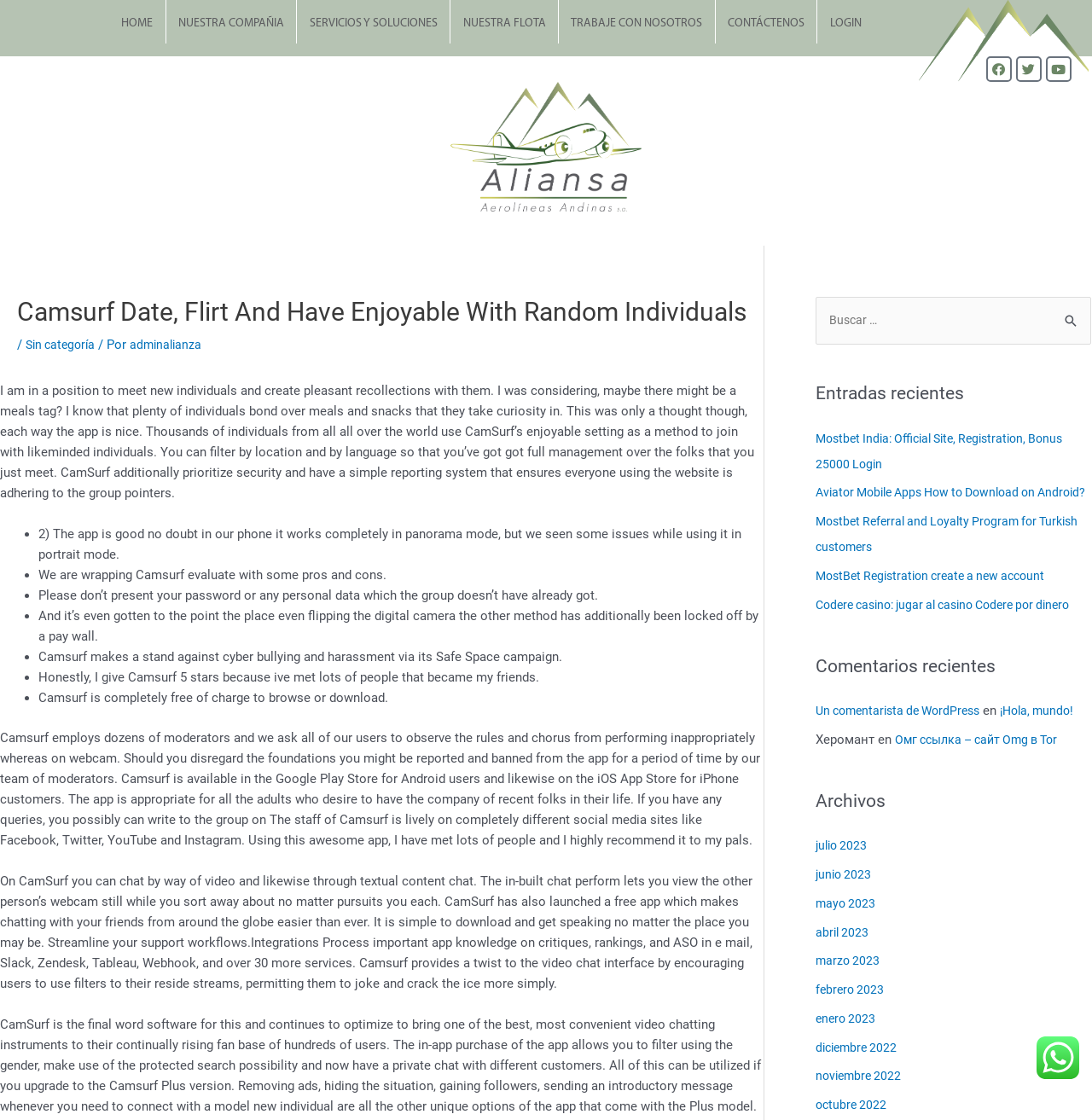Offer an in-depth caption of the entire webpage.

The webpage is about Camsurf, a platform for dating, flirting, and having fun with random individuals. At the top, there is a navigation menu with links to different sections of the website, including "HOME", "NUESTRA COMPAÑIA", "SERVICIOS Y SOLUCIONES", "NUESTRA FLOTA", "TRABAJE CON NOSOTROS", "CONTÁCTENOS", and "LOGIN".

Below the navigation menu, there is a header section with a title "Camsurf Date, Flirt And Have Enjoyable With Random Individuals – Aliansa" and a subheading with a slash and a link to "Sin categoría". There is also a link to "adminalianza" and a brief description of the app.

The main content of the webpage is divided into several sections. The first section is a testimonial from a user who has met new people and created pleasant memories with them. The user suggests adding a food tag feature to the app.

The next section is a list of pros and cons of using Camsurf. The pros include the app's fun setting, ability to filter by location and language, and a simple reporting system that ensures everyone using the website adheres to the community guidelines. The cons include some issues with using the app in portrait mode and the need to pay for certain features.

Following the list of pros and cons, there is a section that describes Camsurf's Safe Space campaign, which aims to prevent cyberbullying and harassment. The section also mentions that Camsurf is completely free to browse or download.

The next section provides more information about Camsurf, including its features, such as video and text chat, and its availability on the Google Play Store and iOS App Store. The section also mentions that the app is suitable for all adults who want to have the company of new people in their life.

On the right side of the webpage, there are three complementary sections. The first section has a search box and a button to search for specific content. The second section displays recent entries, including links to articles about Mostbet India, Aviator Mobile Apps, and Codere casino. The third section displays recent comments, including links to WordPress comments and other websites.

At the bottom of the webpage, there is a section with links to archives, including July 2023, June 2023, and other months. There is also an image at the very bottom of the webpage.